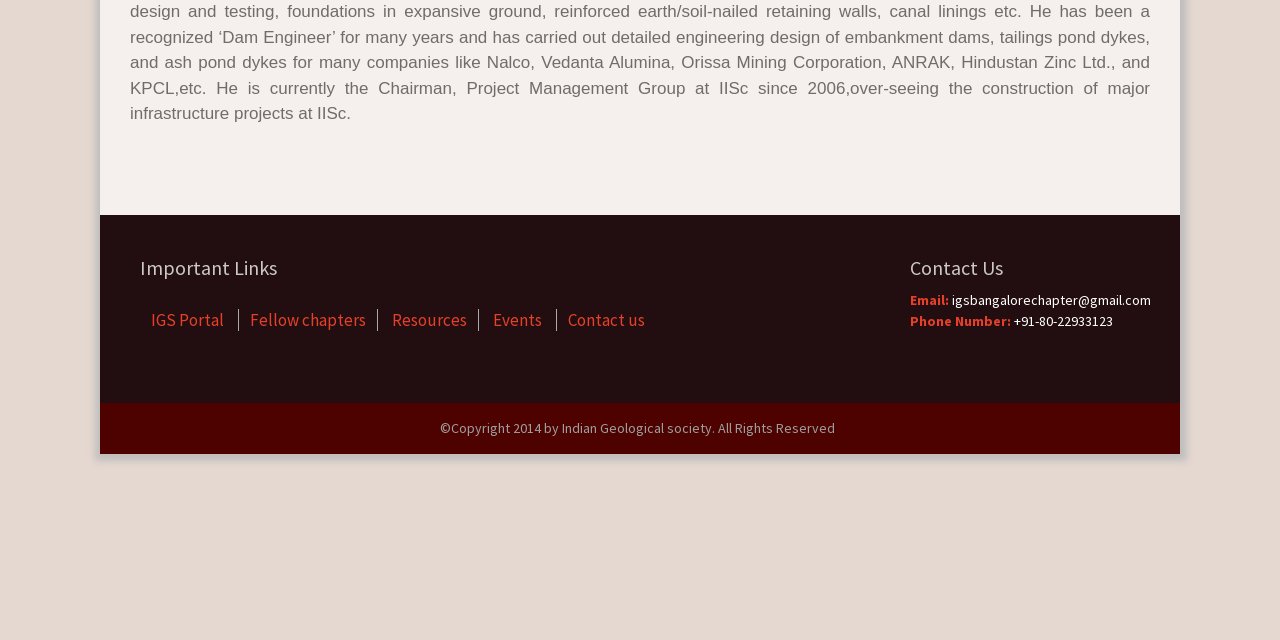Identify the bounding box of the HTML element described as: "Resources".

[0.298, 0.482, 0.374, 0.516]